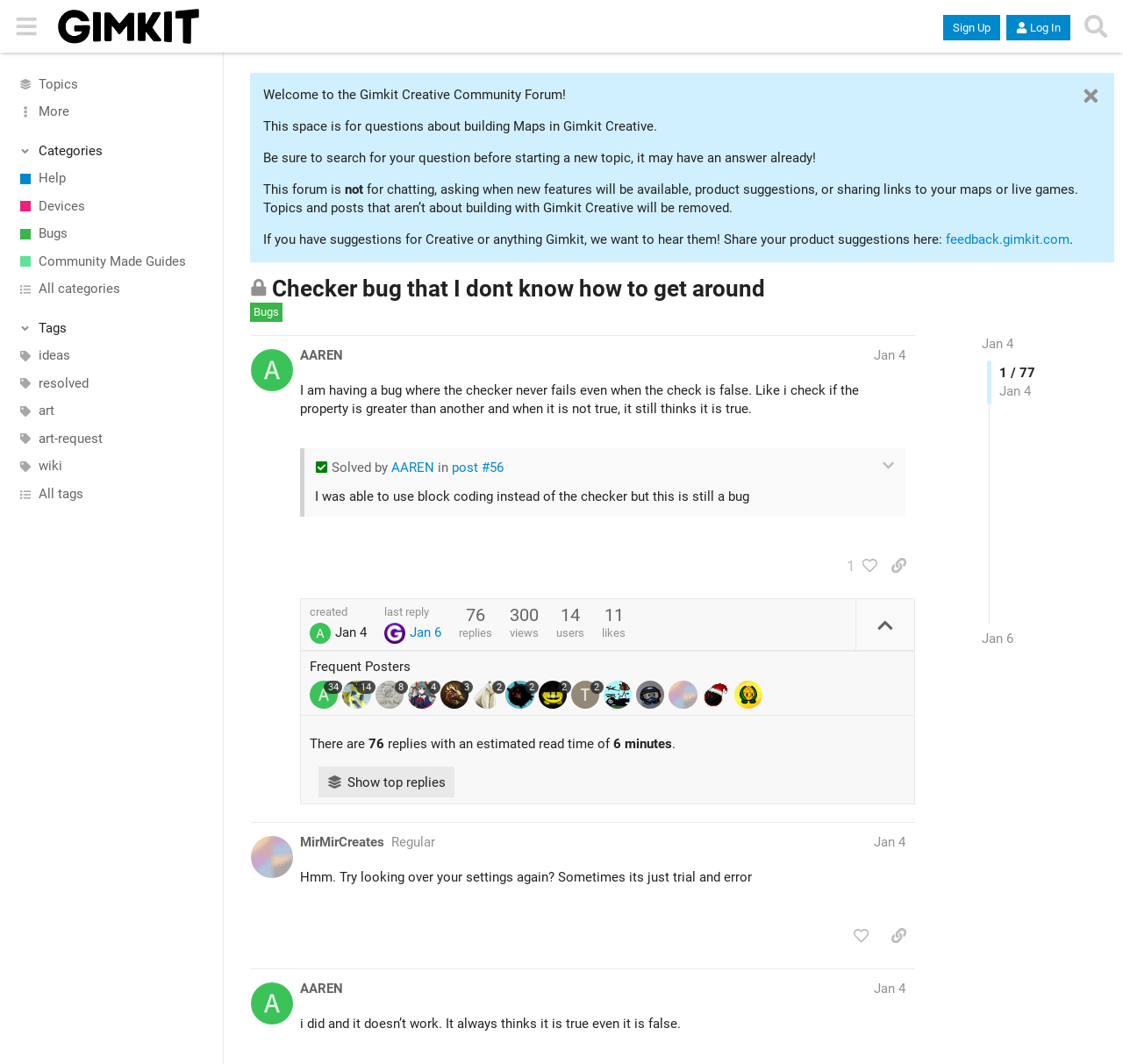Provide the bounding box coordinates for the UI element described in this sentence: "Jan 4". The coordinates should be four float values between 0 and 1, i.e., [left, top, right, bottom].

[0.874, 0.316, 0.902, 0.331]